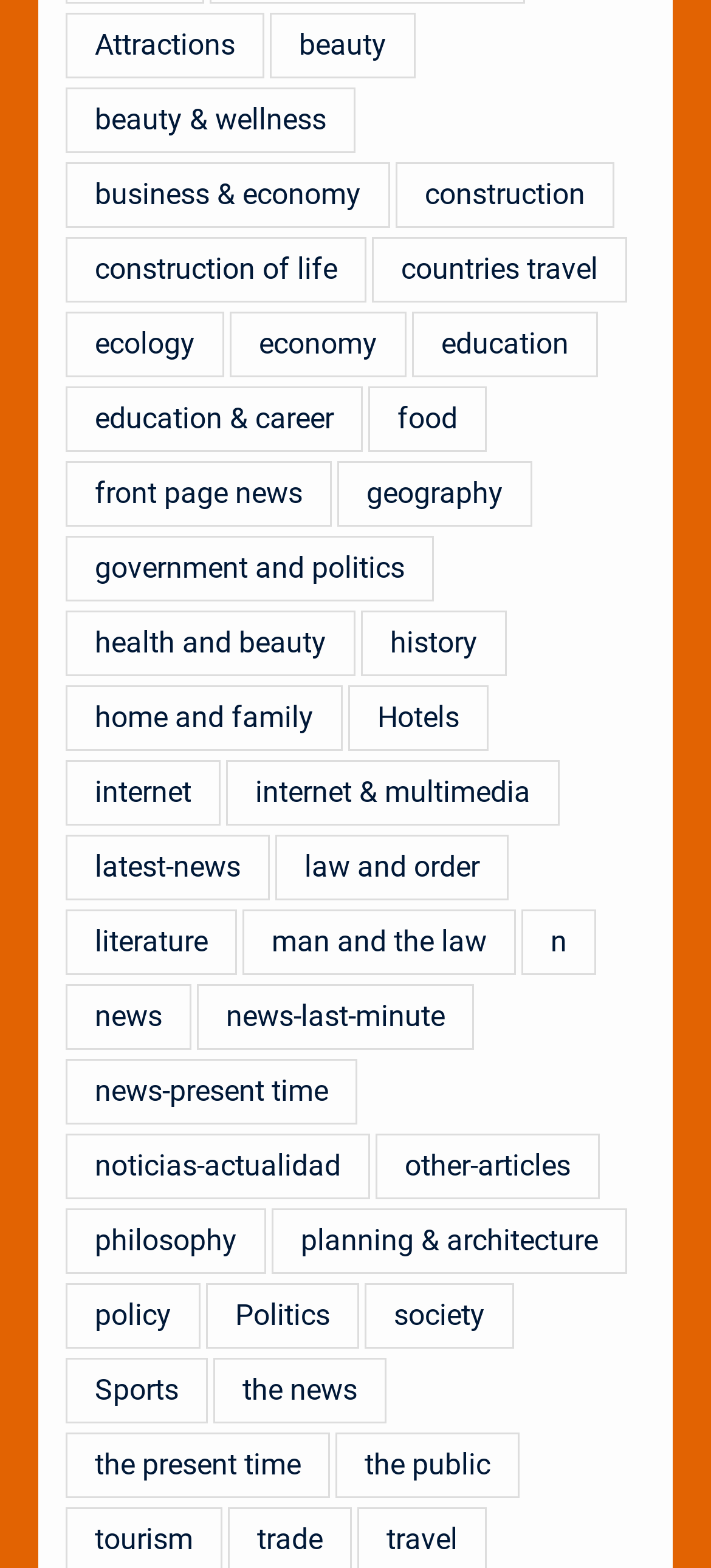What is the category that appears at the top-left corner of the webpage?
Please provide a comprehensive answer based on the contents of the image.

Based on the bounding box coordinates, I determined that the link 'Attractions (4 items)' has the smallest y1 value, indicating it appears at the top-left corner of the webpage.